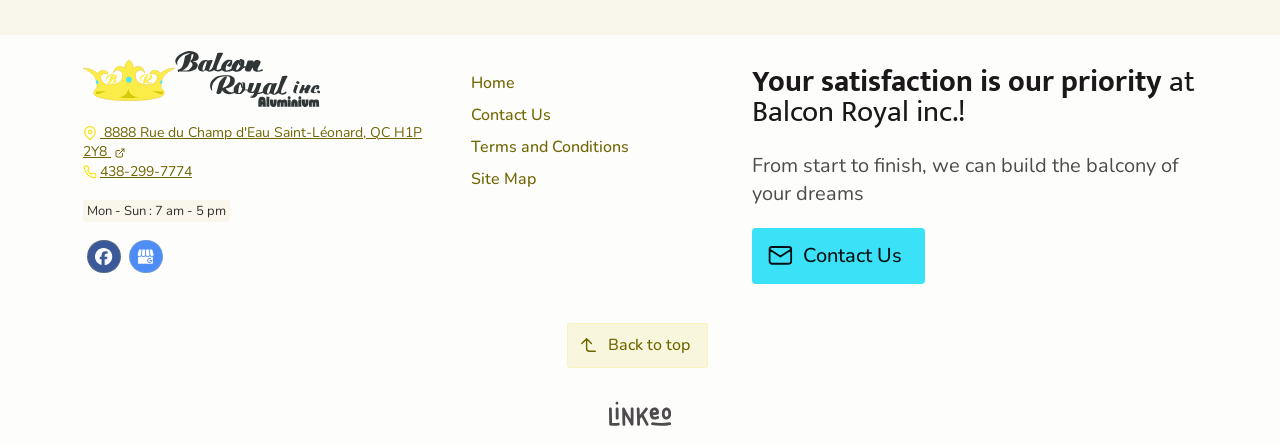Answer the following inquiry with a single word or phrase:
What is the company's priority?

Customer satisfaction